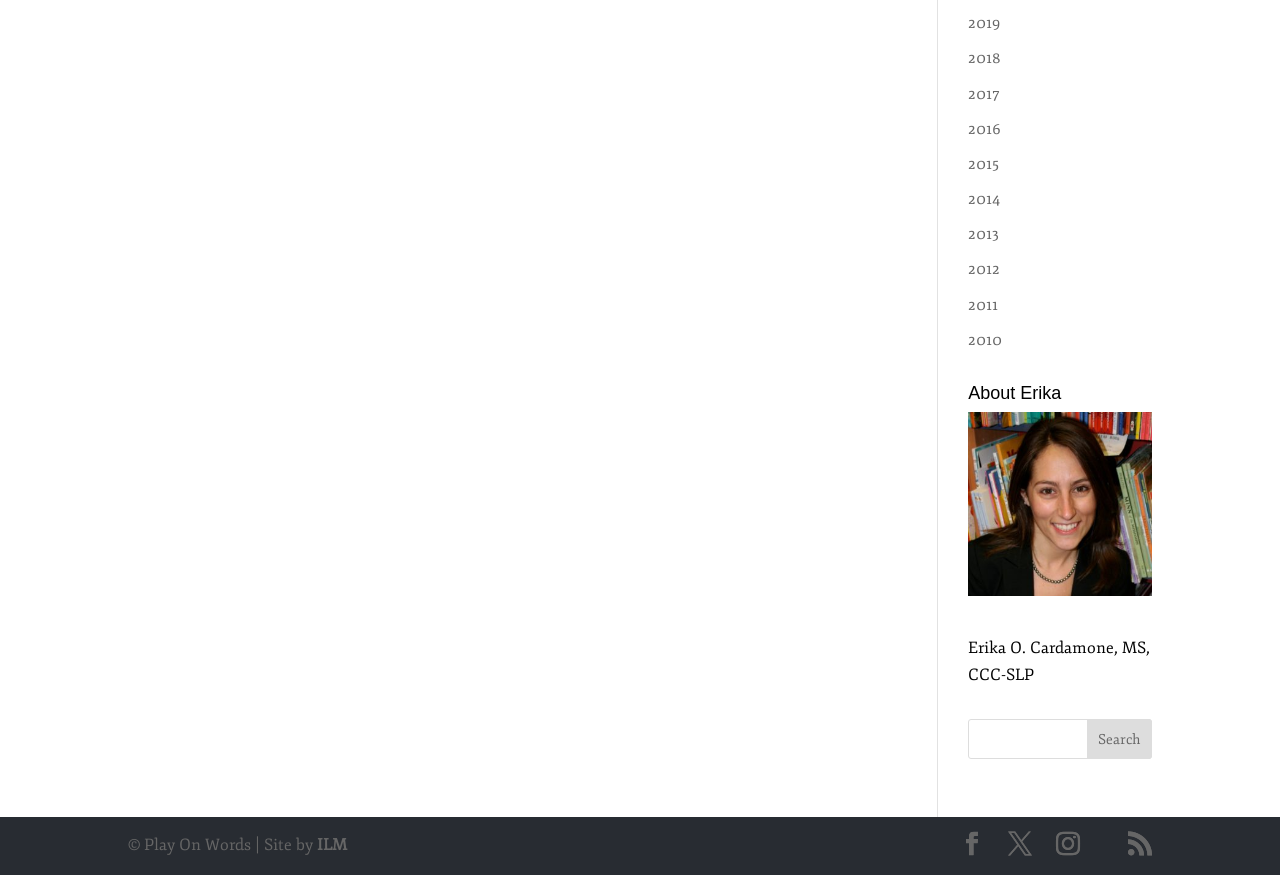Given the description: "name="s"", determine the bounding box coordinates of the UI element. The coordinates should be formatted as four float numbers between 0 and 1, [left, top, right, bottom].

[0.756, 0.822, 0.9, 0.868]